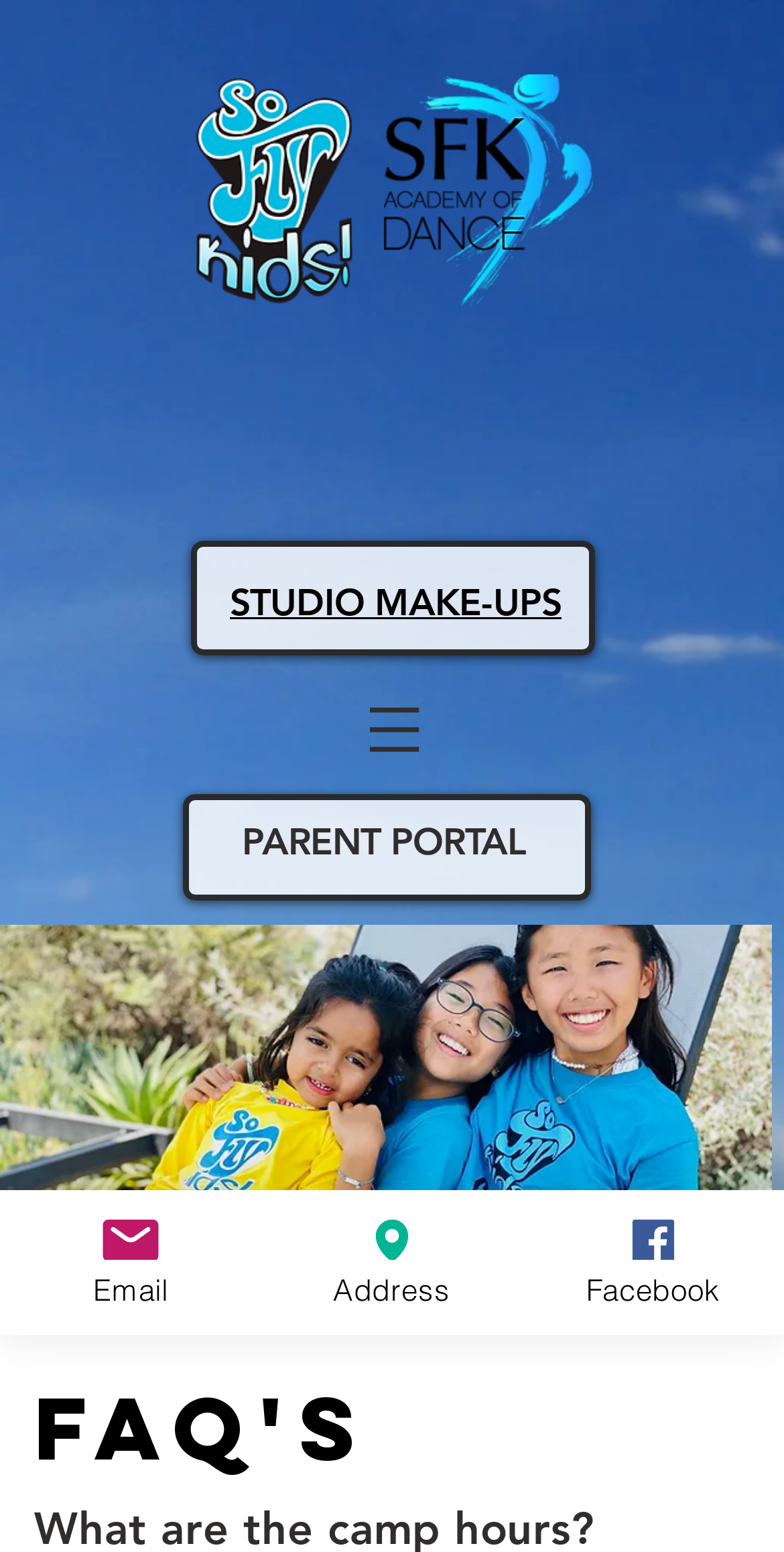Given the description "PARENT PORTAL", provide the bounding box coordinates of the corresponding UI element.

[0.253, 0.432, 0.55, 0.457]